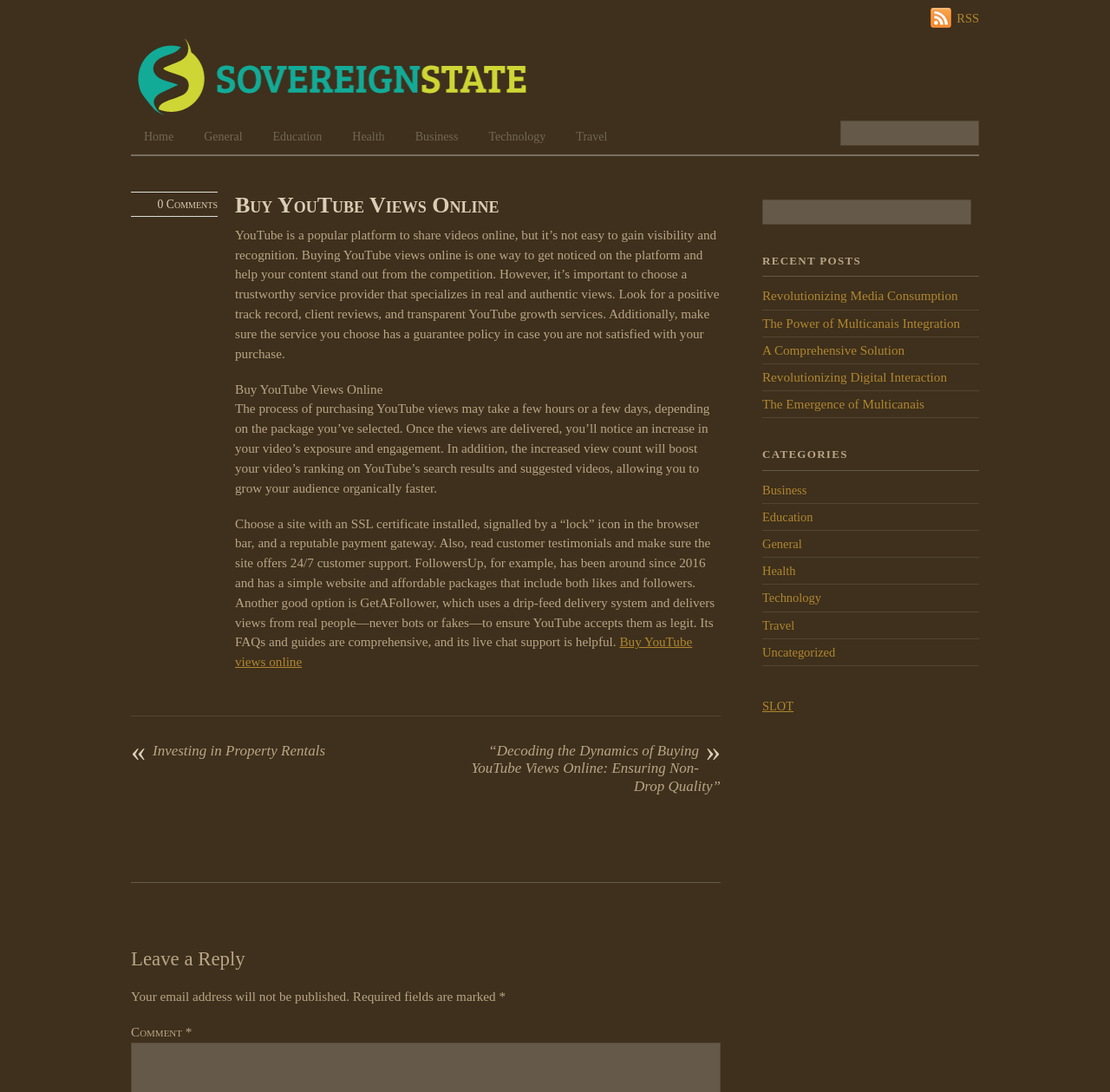Locate the bounding box coordinates of the segment that needs to be clicked to meet this instruction: "Browse courses about BEC".

None